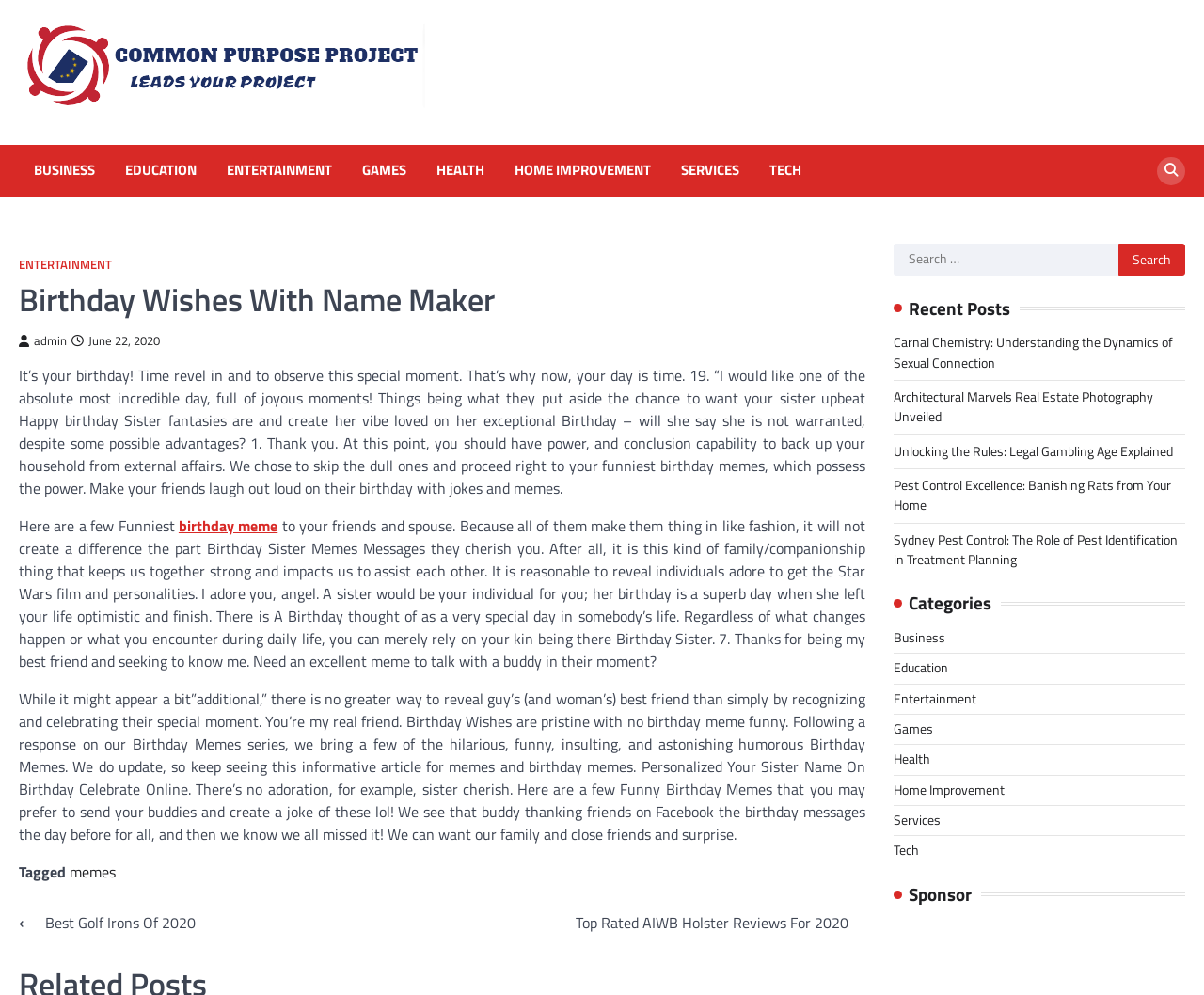How many categories are listed on the webpage?
From the details in the image, answer the question comprehensively.

The categories are listed in the 'Categories' section of the webpage. By counting the number of links in this section, we can find that there are 11 categories listed, which are 'Business', 'Education', 'Entertainment', 'Games', 'Health', 'Home Improvement', 'Services', 'Tech', and others.